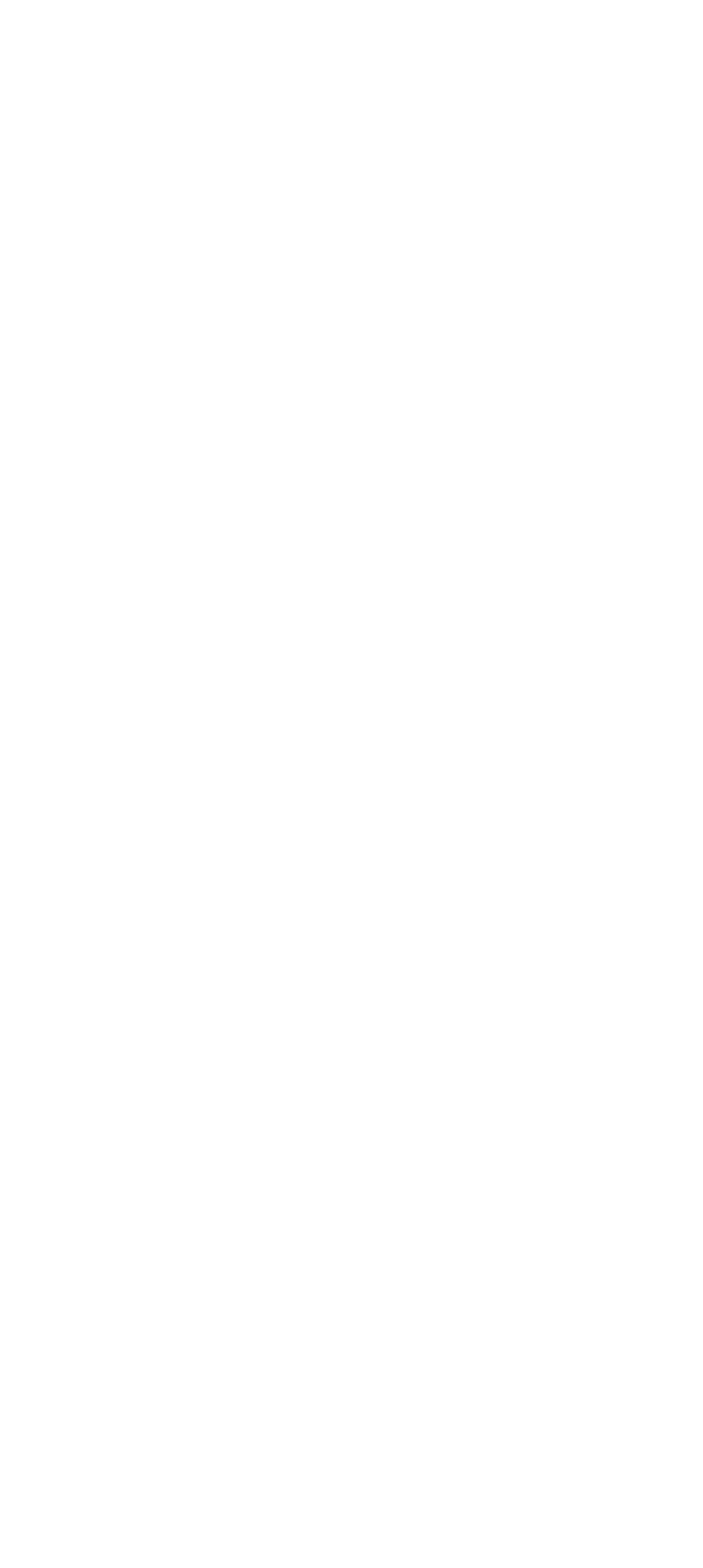Please find and report the bounding box coordinates of the element to click in order to perform the following action: "Read the privacy policy". The coordinates should be expressed as four float numbers between 0 and 1, in the format [left, top, right, bottom].

[0.064, 0.908, 0.397, 0.93]